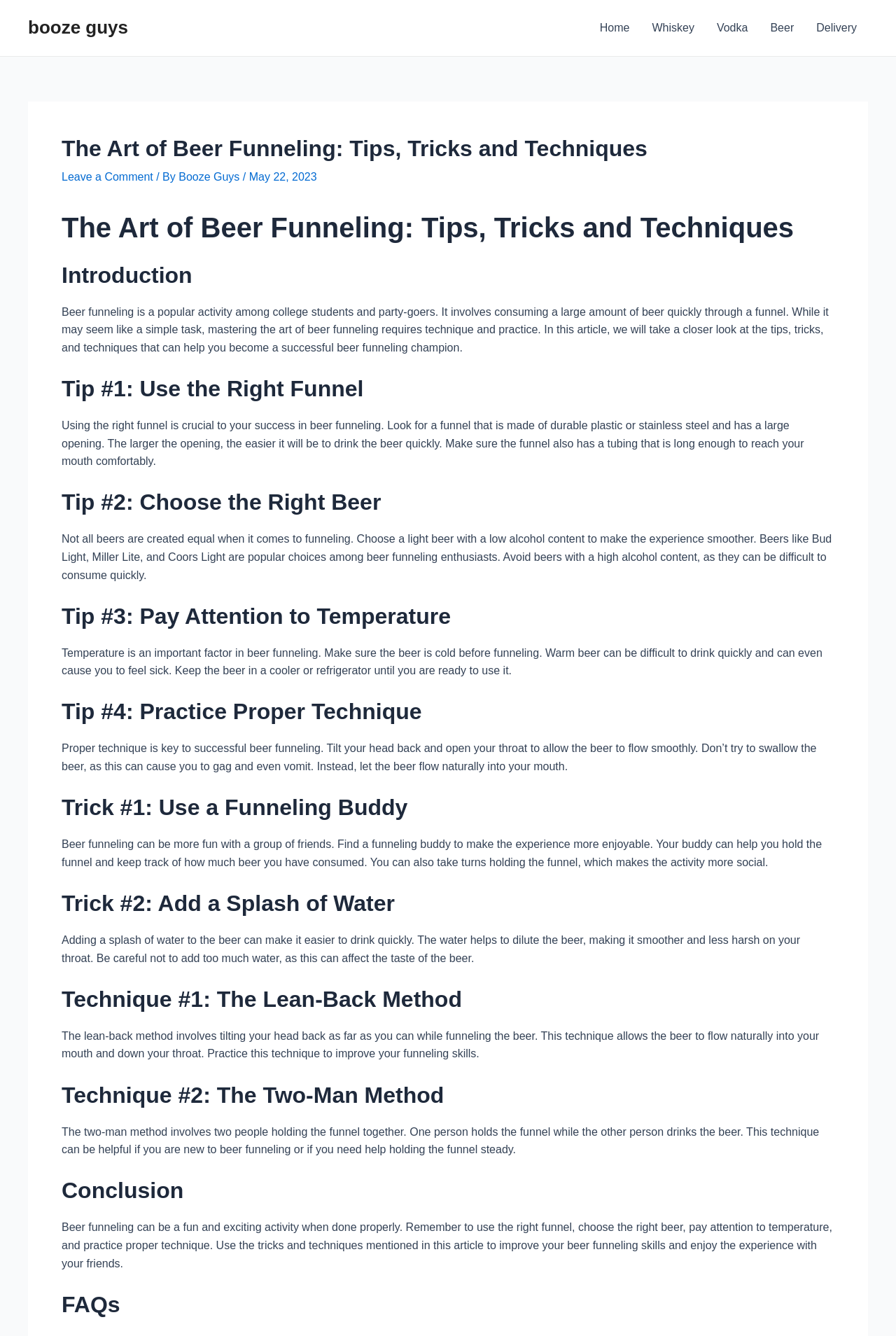Provide the bounding box coordinates of the UI element that matches the description: "Beer".

[0.847, 0.0, 0.899, 0.042]